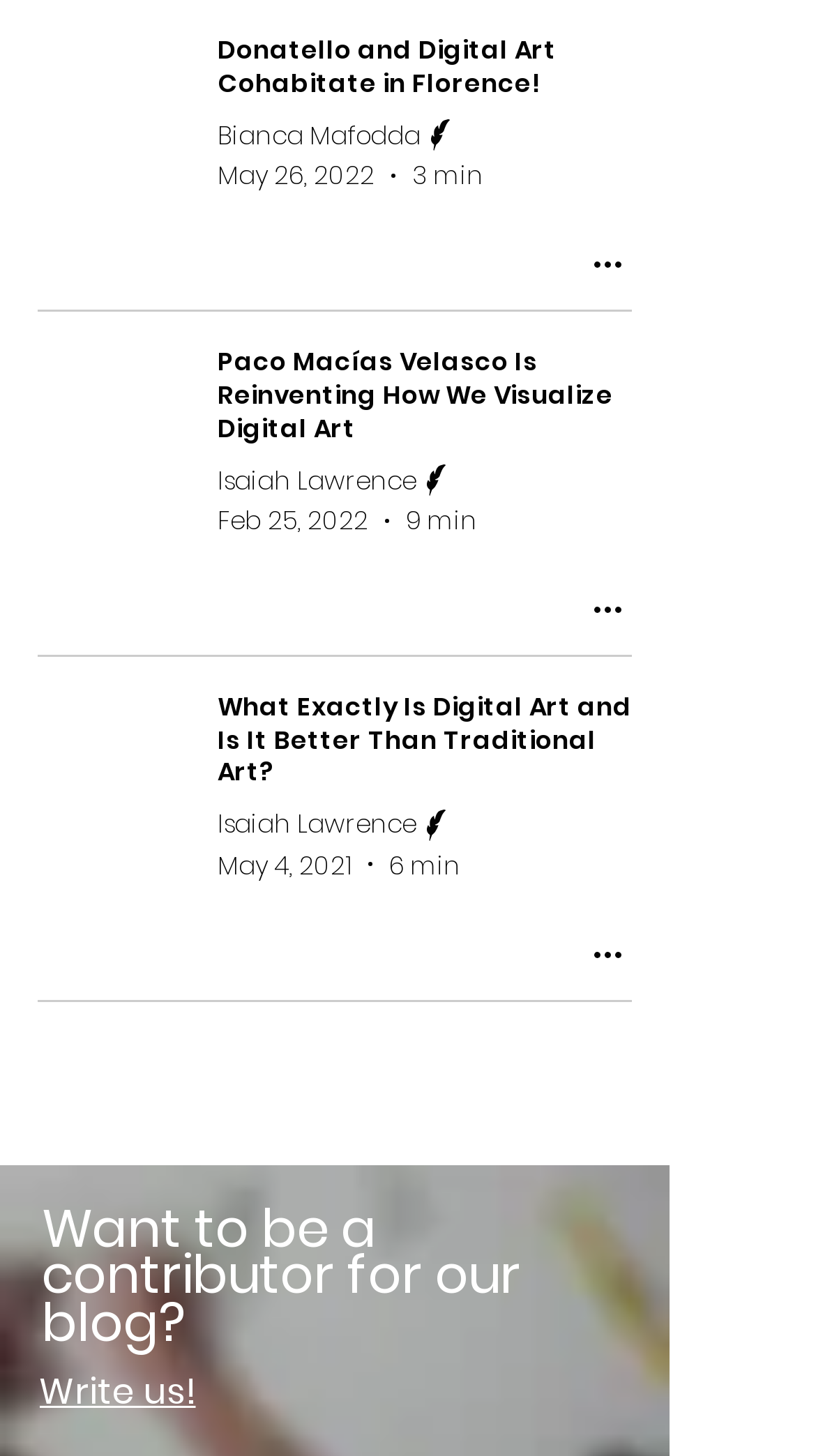Identify the bounding box coordinates of the clickable section necessary to follow the following instruction: "Read the article about Donatello and digital art". The coordinates should be presented as four float numbers from 0 to 1, i.e., [left, top, right, bottom].

[0.267, 0.023, 0.774, 0.068]